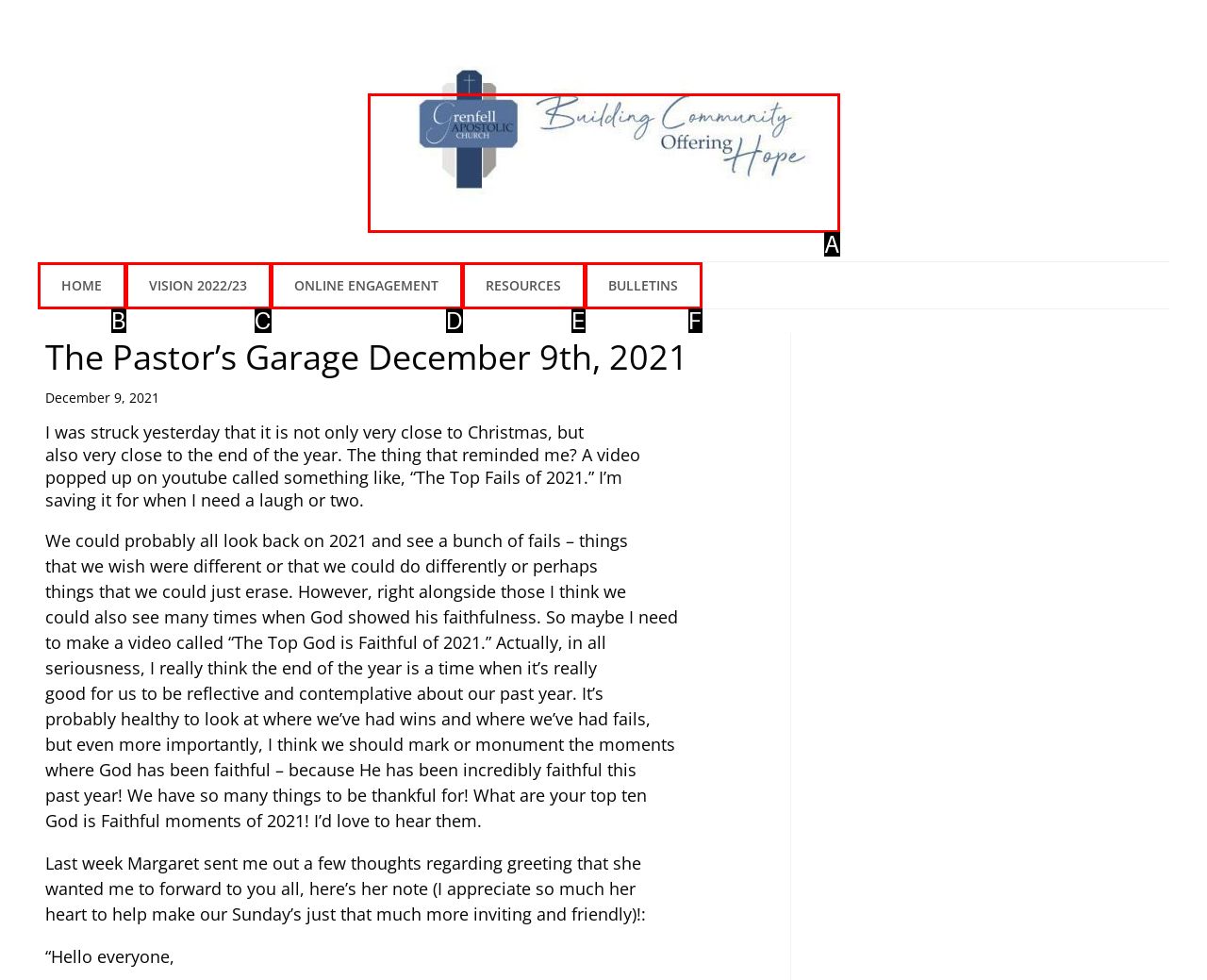Identify the HTML element that best fits the description: Online Engagement. Respond with the letter of the corresponding element.

D